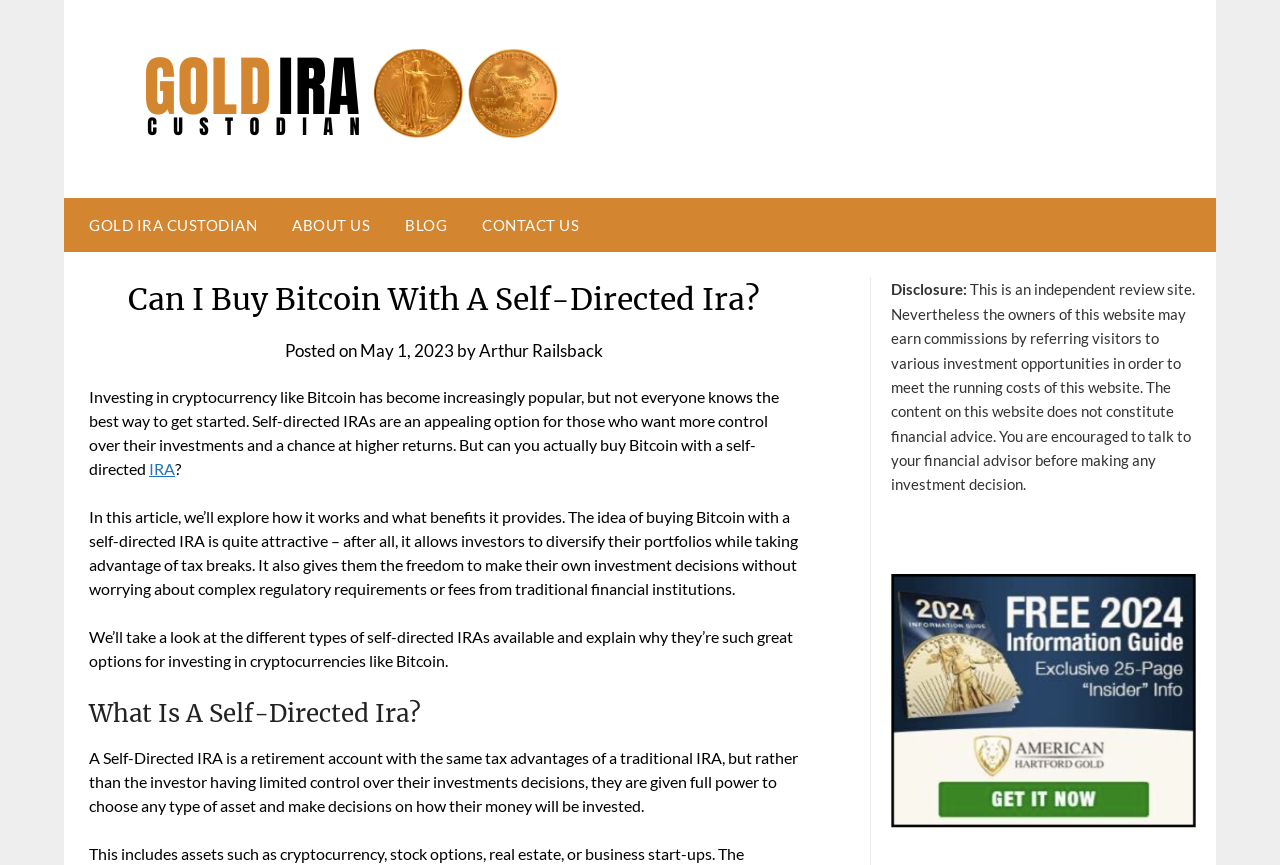Please determine the bounding box coordinates of the element's region to click in order to carry out the following instruction: "Visit the 'ABOUT US' page". The coordinates should be four float numbers between 0 and 1, i.e., [left, top, right, bottom].

[0.216, 0.229, 0.302, 0.292]